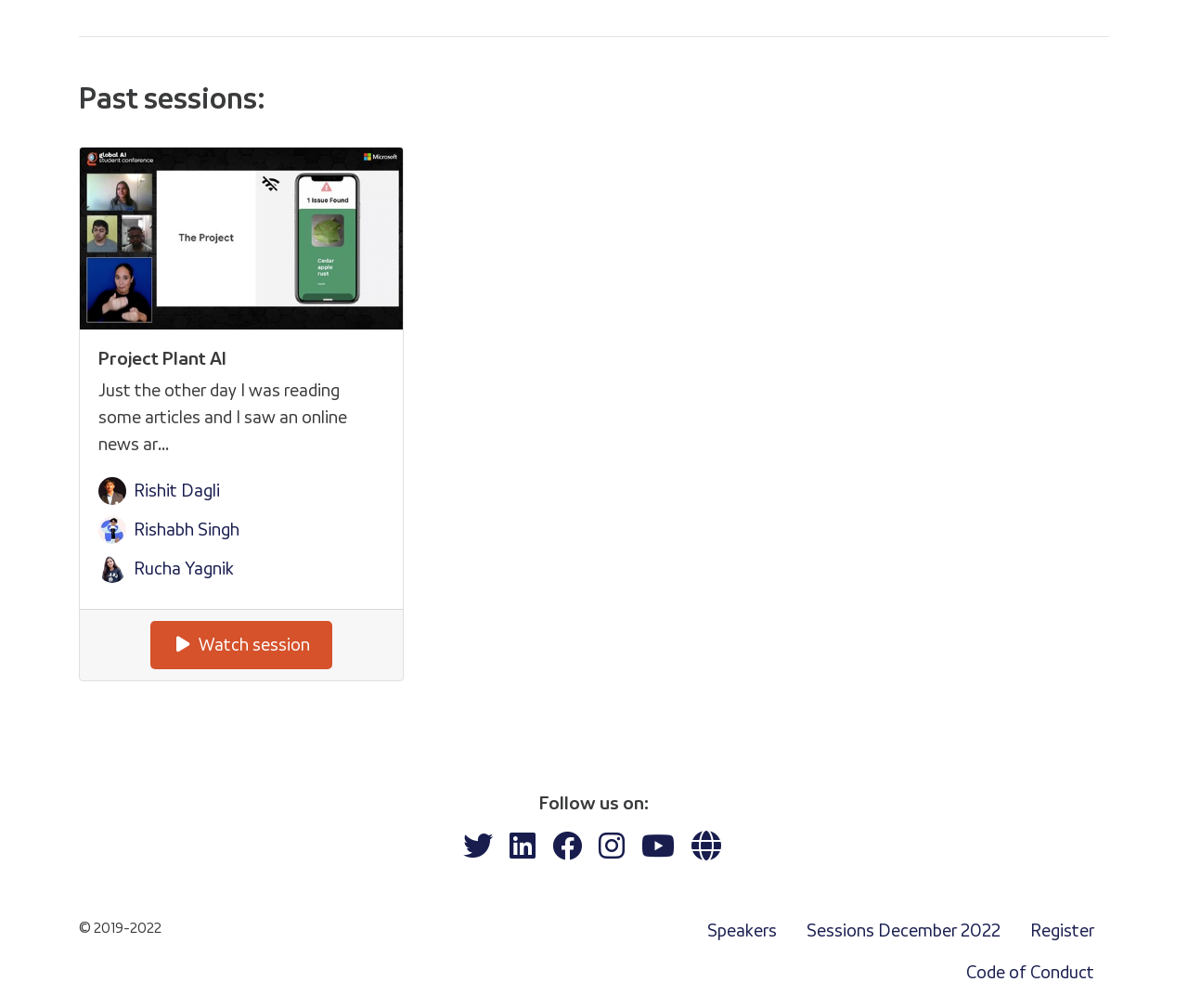Bounding box coordinates are specified in the format (top-left x, top-left y, bottom-right x, bottom-right y). All values are floating point numbers bounded between 0 and 1. Please provide the bounding box coordinate of the region this sentence describes: aria-label="follow" title="Our website"

[0.579, 0.826, 0.613, 0.856]